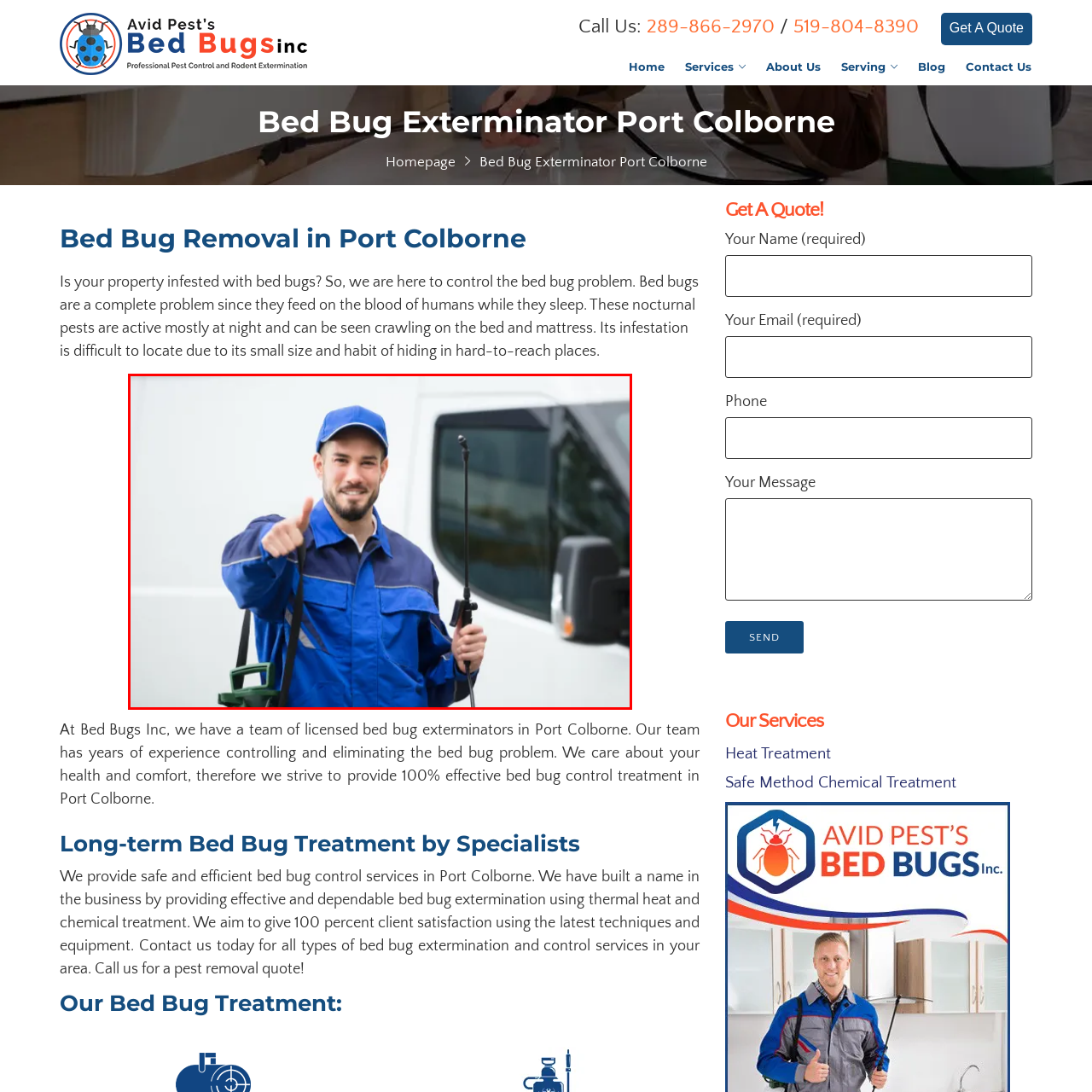Describe extensively the image that is situated inside the red border.

In the image, a confident and friendly pest control technician is giving a thumbs-up, signaling a job well done. He is dressed in a blue uniform that signifies professionalism and is equipped with pest control gear, including a spray applicator in his right hand. His cheerful demeanor, highlighted by a wide smile, suggests reliability and a commitment to effective service. Behind him, a white service van is visible, indicating that he is ready to assist with pest issues, particularly those related to bed bugs, as suggested by the context of the associated text on the webpage. This image captures the essence of customer satisfaction and the assurance provided by licensed professionals in pest management.